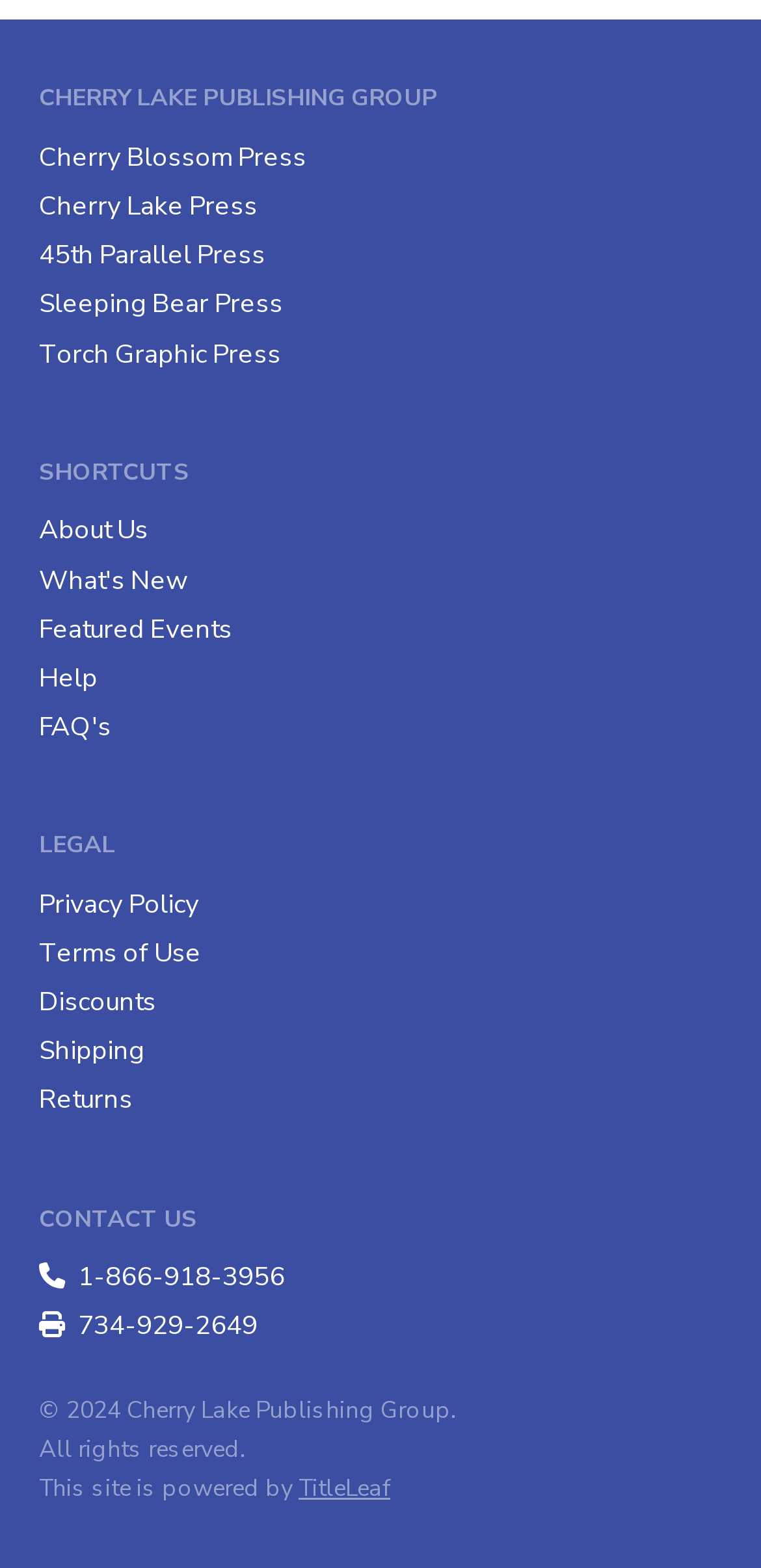What are the different imprints of Cherry Lake Publishing Group?
Provide a well-explained and detailed answer to the question.

The different imprints of Cherry Lake Publishing Group can be found in the links below the heading 'CHERRY LAKE PUBLISHING GROUP', which are 'Cherry Blossom Press', 'Cherry Lake Press', '45th Parallel Press', 'Sleeping Bear Press', and 'Torch Graphic Press'.